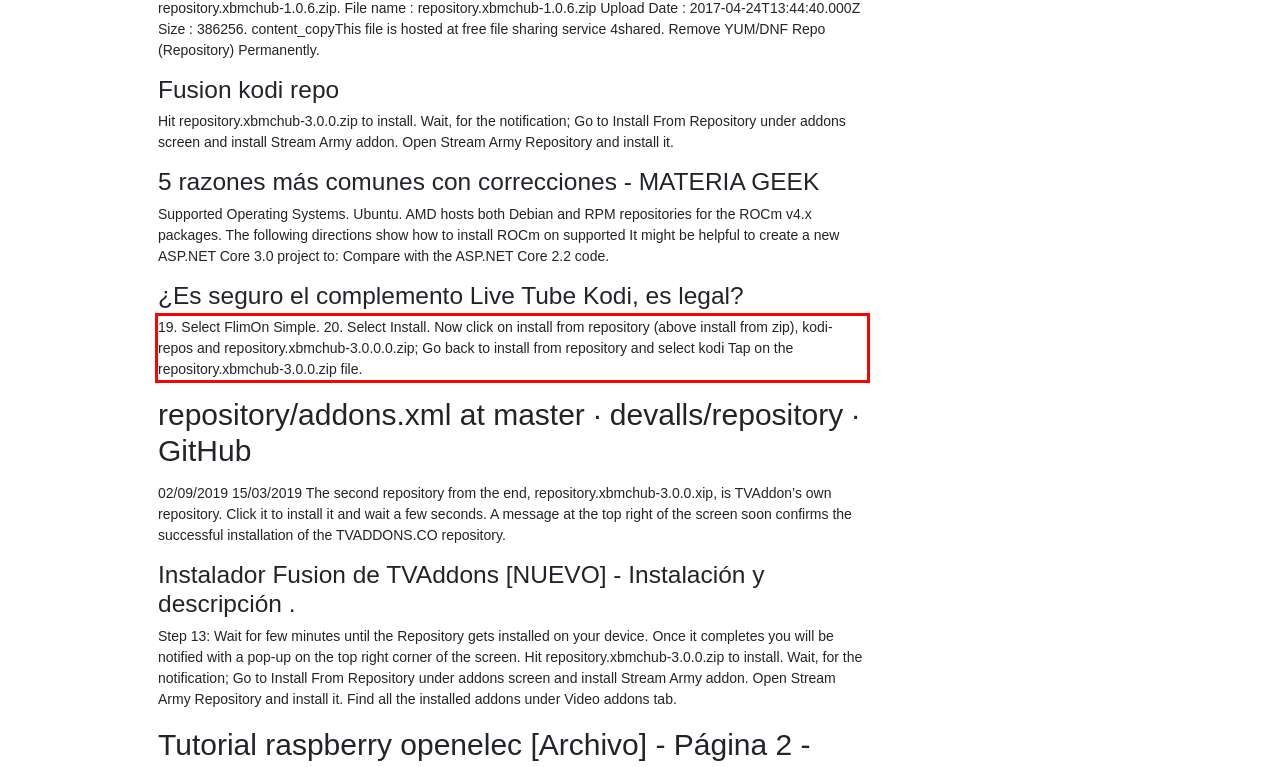Please use OCR to extract the text content from the red bounding box in the provided webpage screenshot.

19. Select FlimOn Simple. 20. Select Install. Now click on install from repository (above install from zip), kodi-repos and repository.xbmchub-3.0.0.0.zip; Go back to install from repository and select kodi Tap on the repository.xbmchub-3.0.0.zip file.